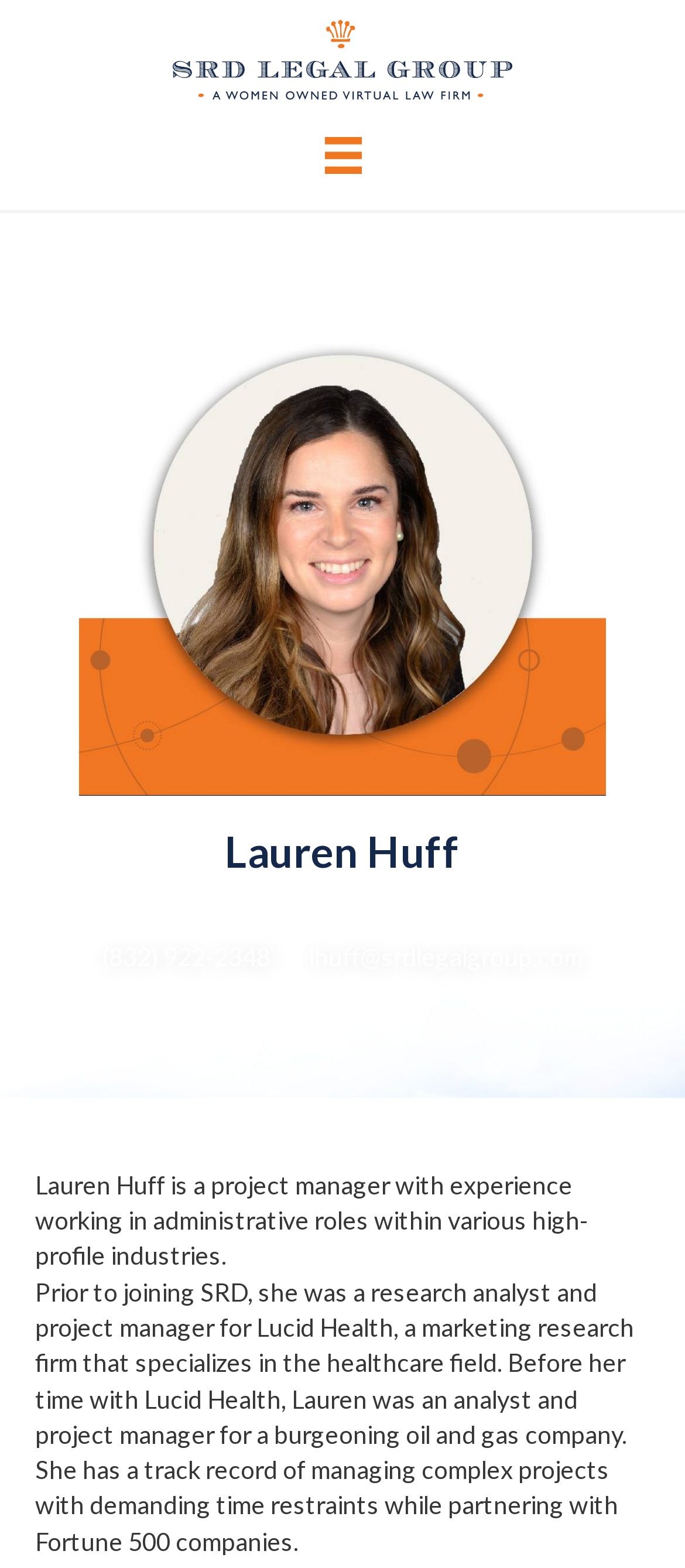What industry did Lauren Huff work in before joining SRD?
Please describe in detail the information shown in the image to answer the question.

I found this answer by reading the StaticText element with the text 'Prior to joining SRD, she was a research analyst and project manager for Lucid Health, a marketing research firm that specializes in the healthcare field.' which is located below the heading 'Lauren Huff'.